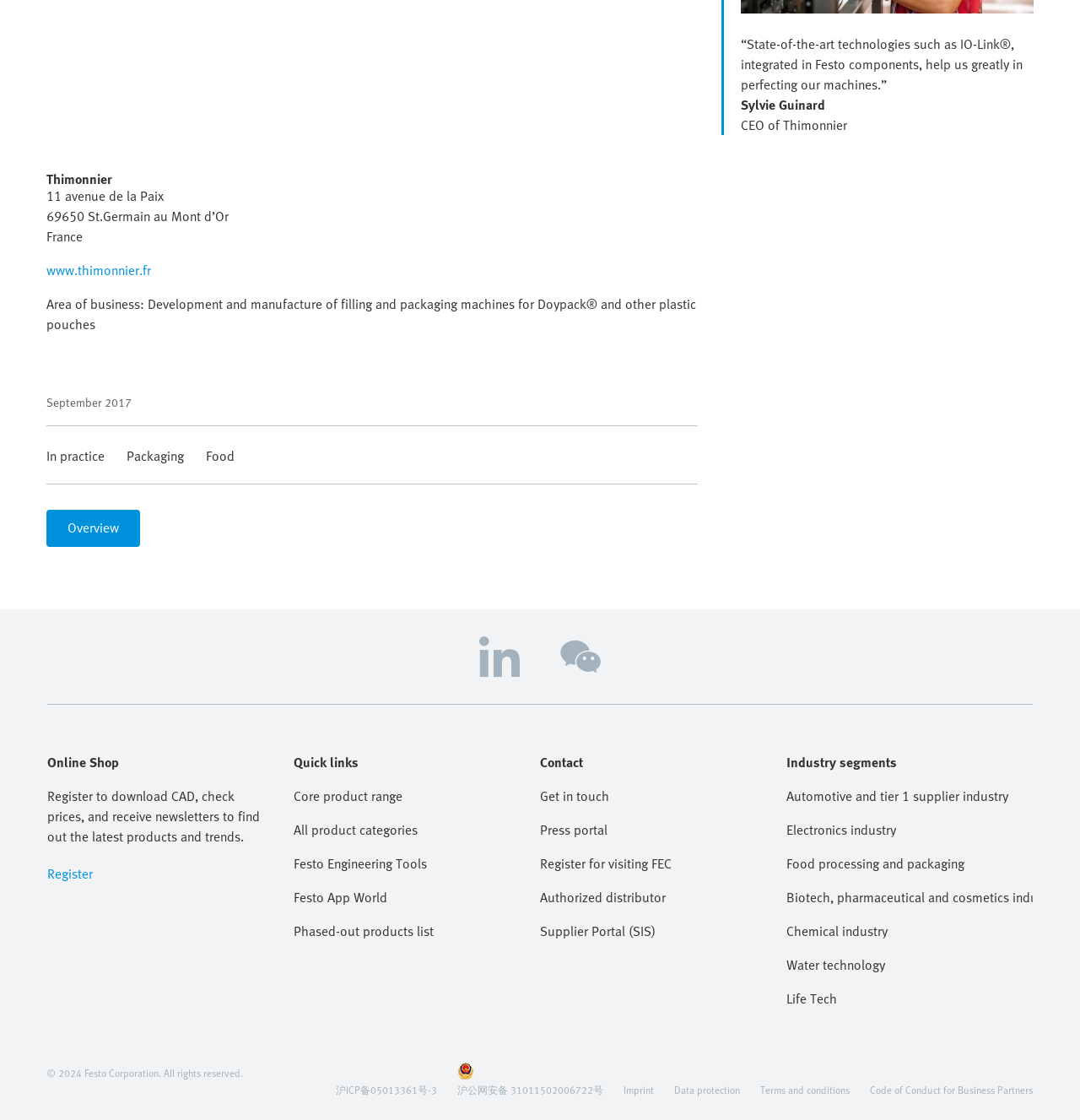Answer the question with a single word or phrase: 
What is the address of Thimonnier?

11 avenue de la Paix, 69650 St.Germain au Mont d’Or, France